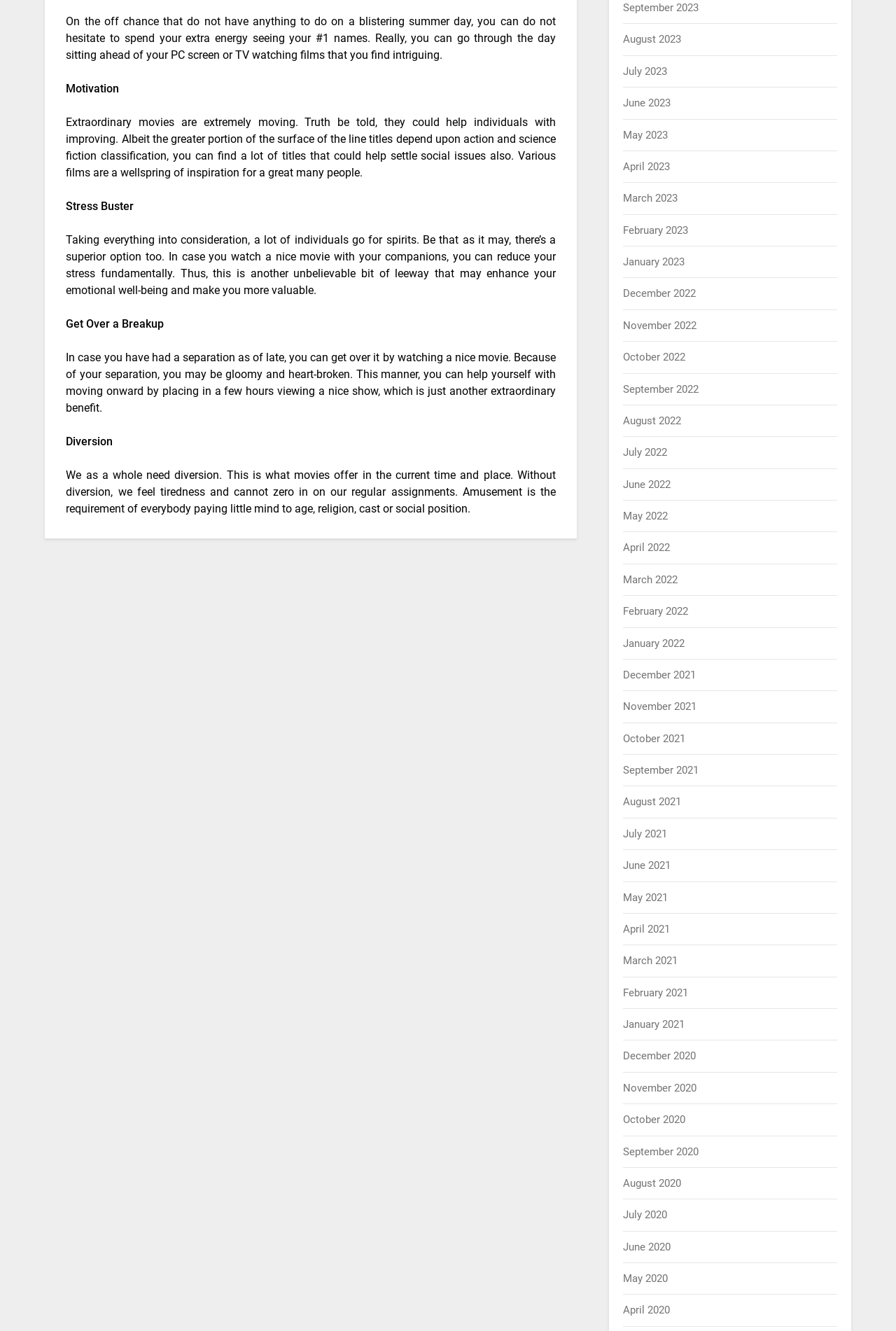How can movies help with stress?
Can you offer a detailed and complete answer to this question?

The webpage suggests that watching a nice movie with friends can help reduce stress. The text states that 'you can reduce your stress fundamentally' by doing so, implying that movies can be a stress-relieving activity.